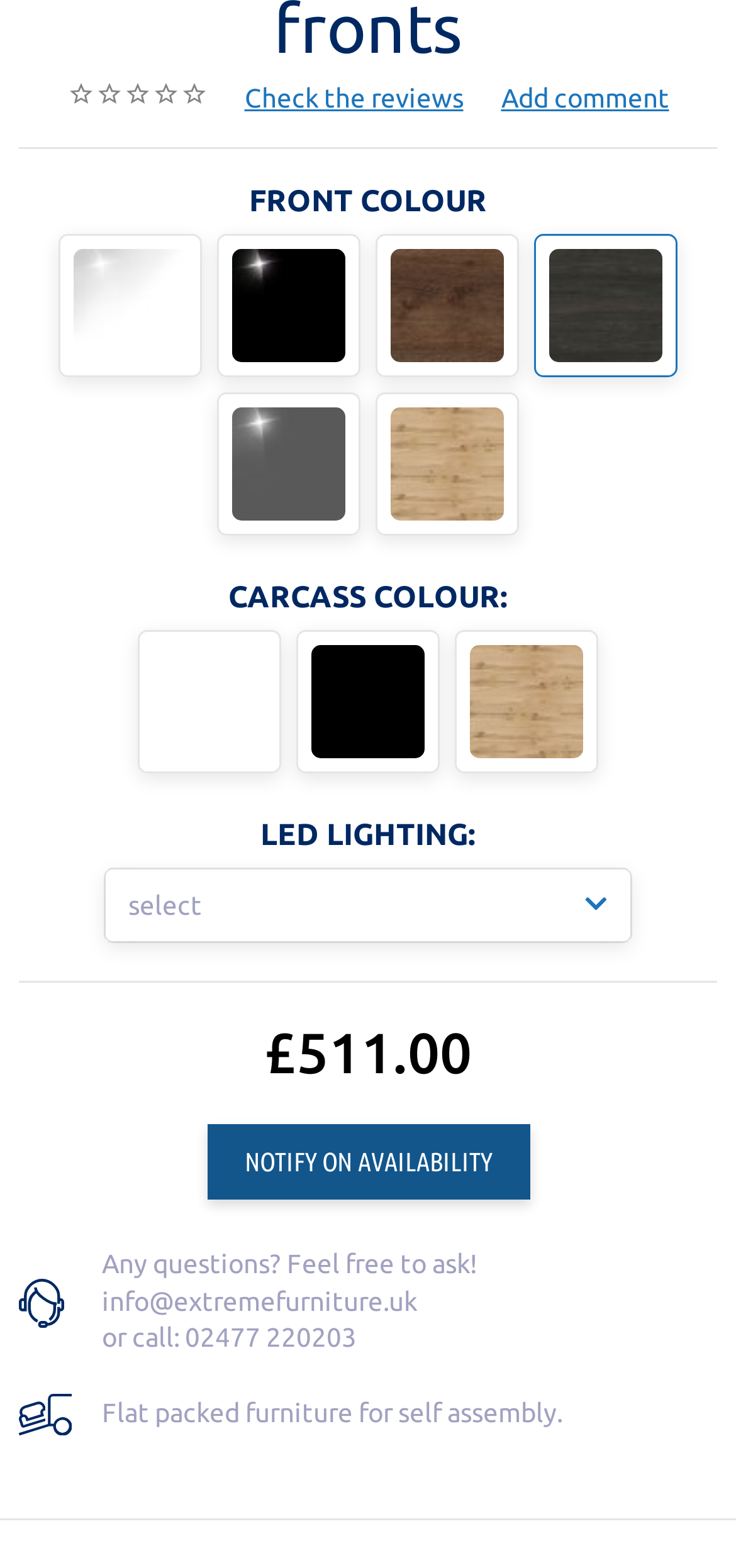Please identify the bounding box coordinates of the element that needs to be clicked to perform the following instruction: "View Flash product details".

[0.1, 0.159, 0.254, 0.231]